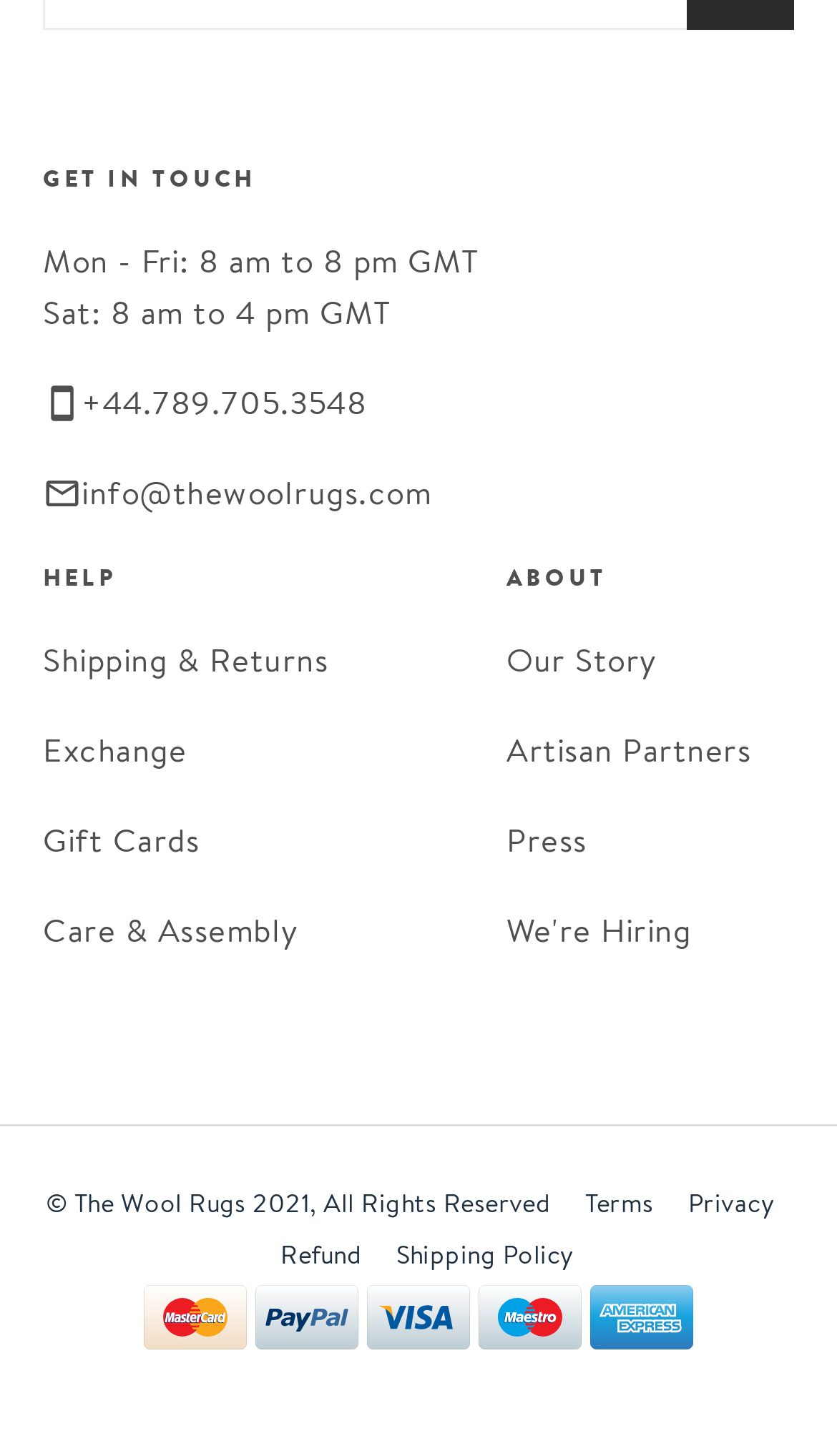Answer this question in one word or a short phrase: What is the phone number for getting in touch?

+44.789.705.3548